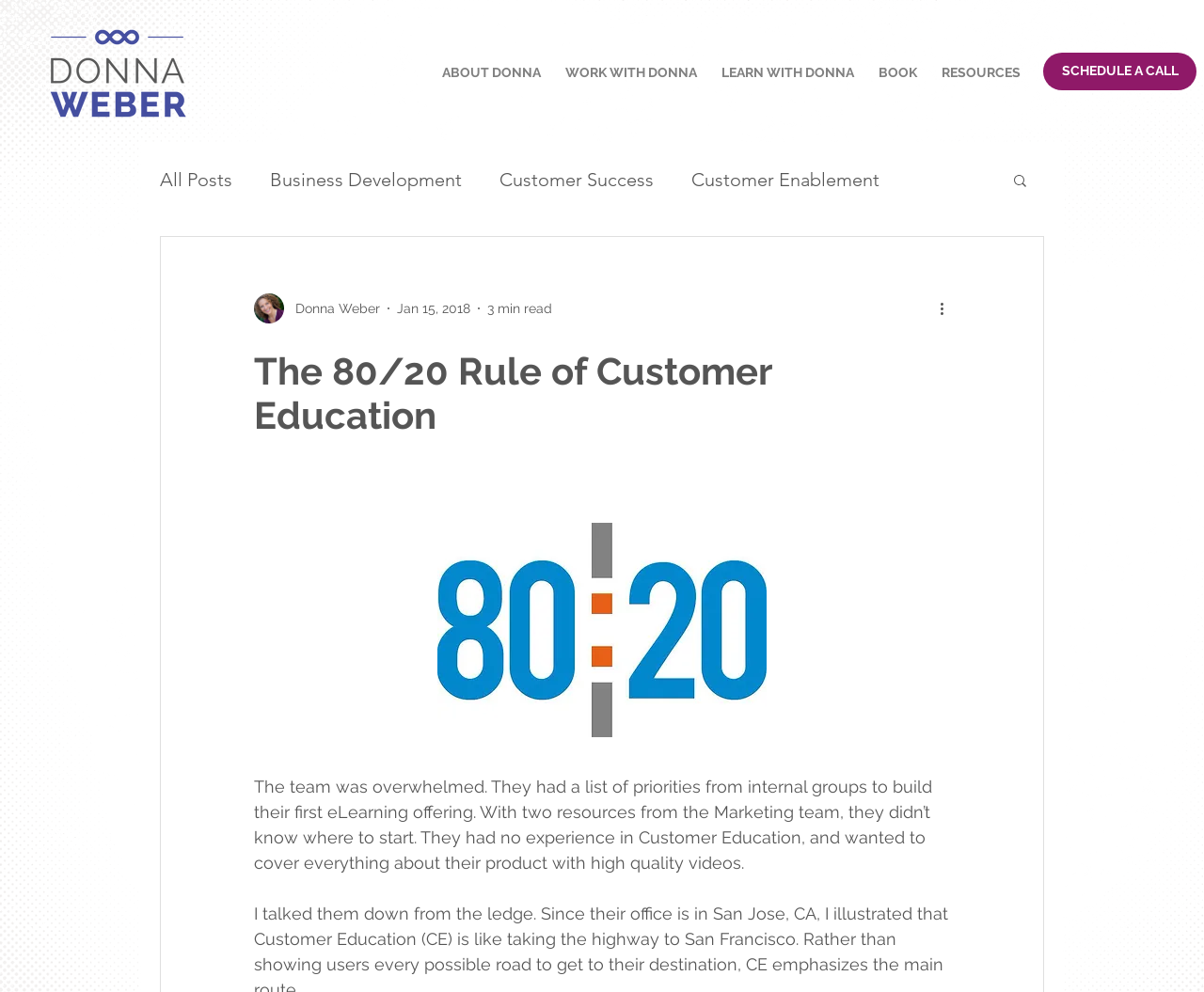How many navigation menus are there?
Based on the screenshot, respond with a single word or phrase.

2